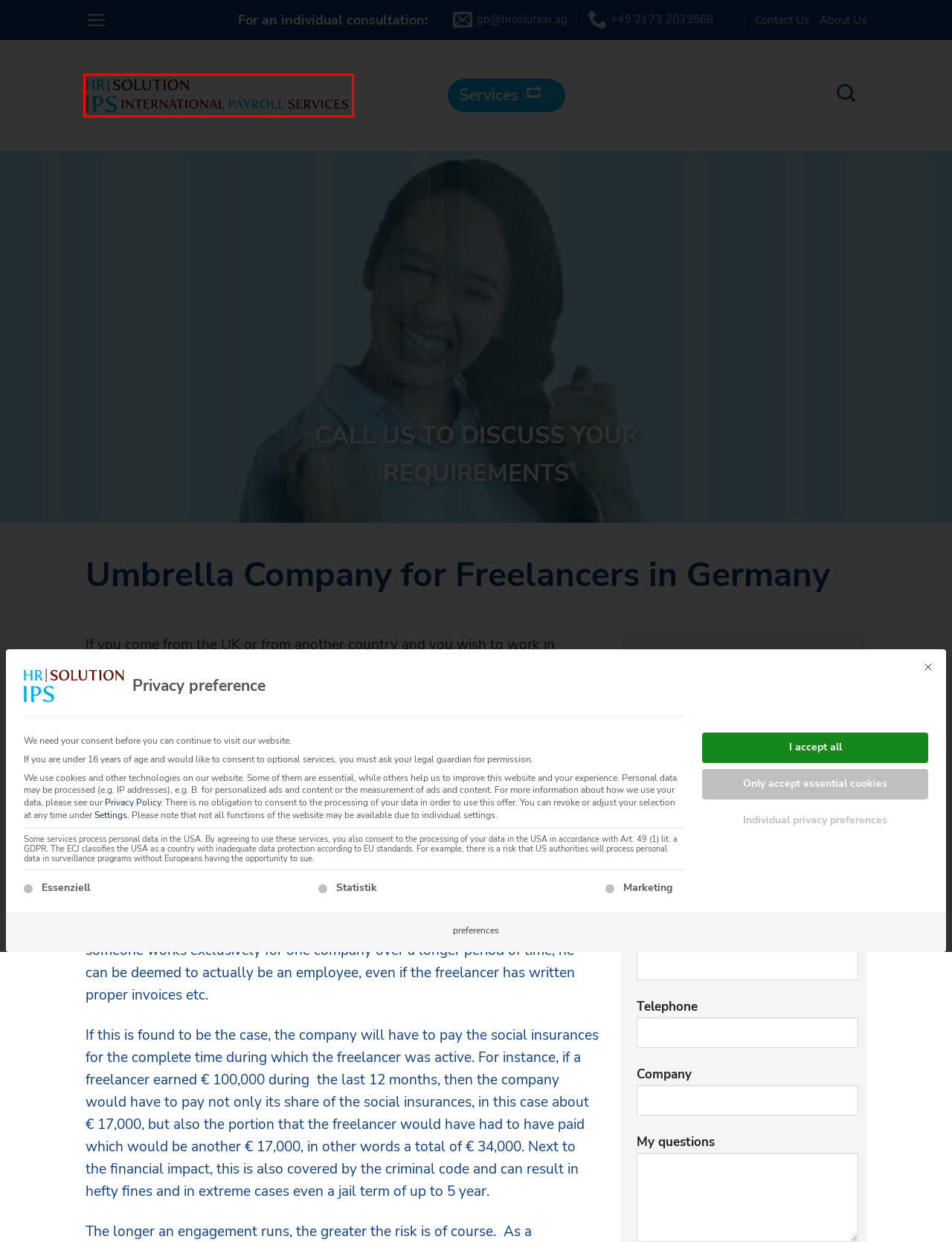Review the screenshot of a webpage that includes a red bounding box. Choose the most suitable webpage description that matches the new webpage after clicking the element within the red bounding box. Here are the candidates:
A. Contact Us – No Blog Title Set
B. Payroll Service Provider Germany | Payroll Company Germany
C. Obtain Visa by forming company GmbH in Germany | Payroll Service
D. PEO Germany| Employer of Record Service | Compliant payroll ✅
E. Employment Contracts for your company in Germany – No Blog Title Set
F. About Us – No Blog Title Set
G. Expense Reports | Payroll Company in Germany | Payroll Service
H. Privacy Notice – No Blog Title Set

D